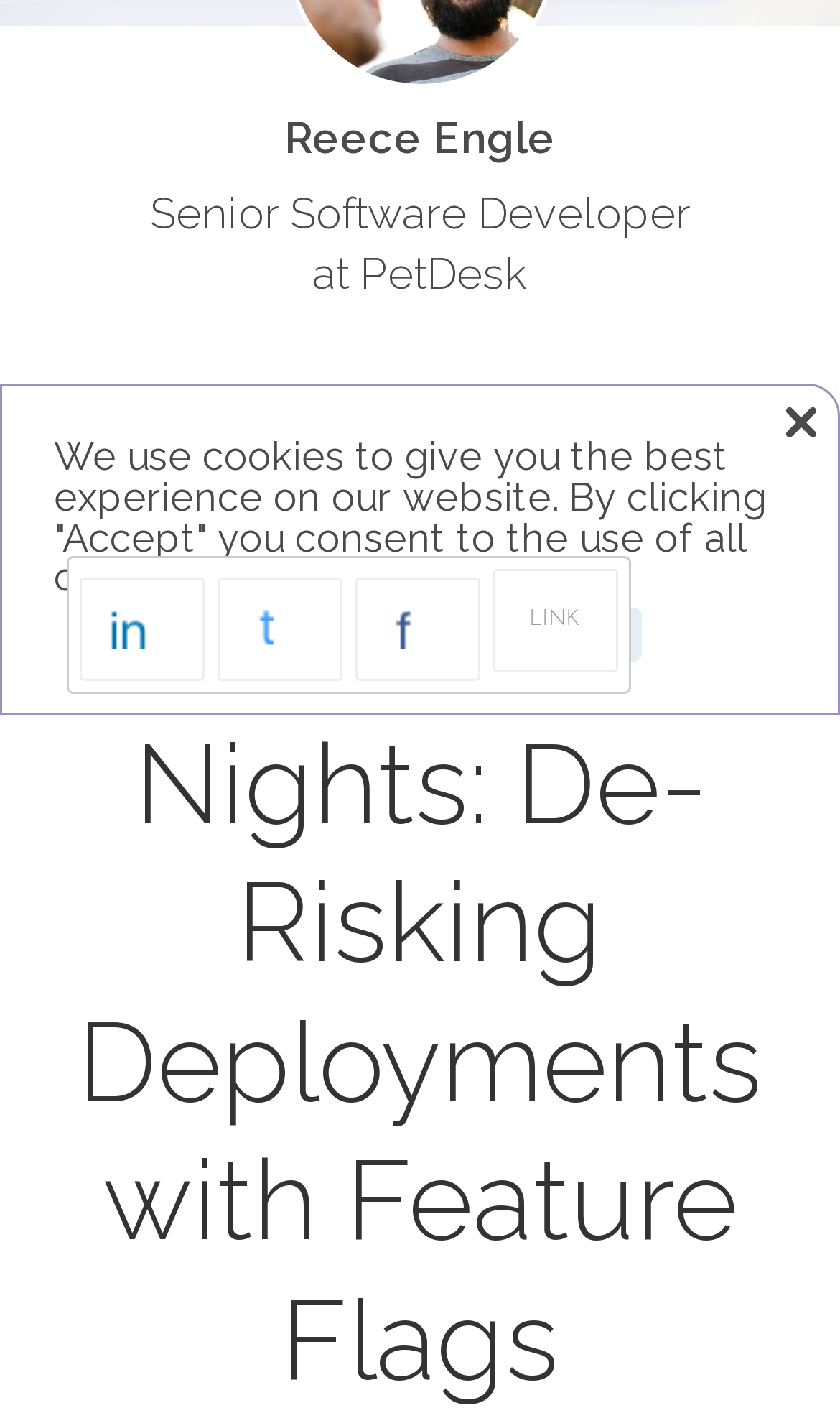Provide the bounding box coordinates of the HTML element described as: "parent_node: LINK". The bounding box coordinates should be four float numbers between 0 and 1, i.e., [left, top, right, bottom].

[0.094, 0.408, 0.242, 0.481]